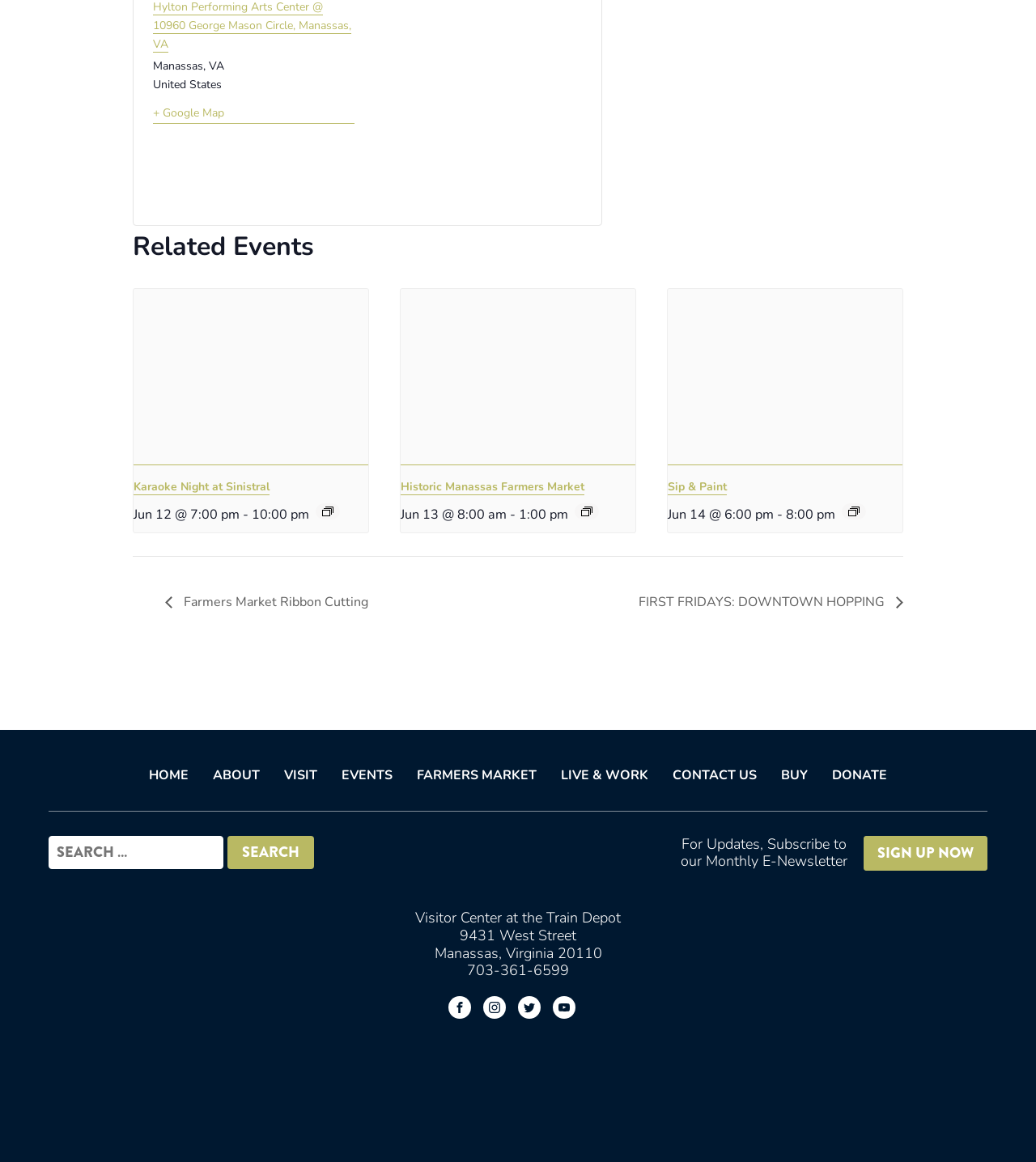Bounding box coordinates are specified in the format (top-left x, top-left y, bottom-right x, bottom-right y). All values are floating point numbers bounded between 0 and 1. Please provide the bounding box coordinate of the region this sentence describes: Visit

[0.262, 0.649, 0.318, 0.687]